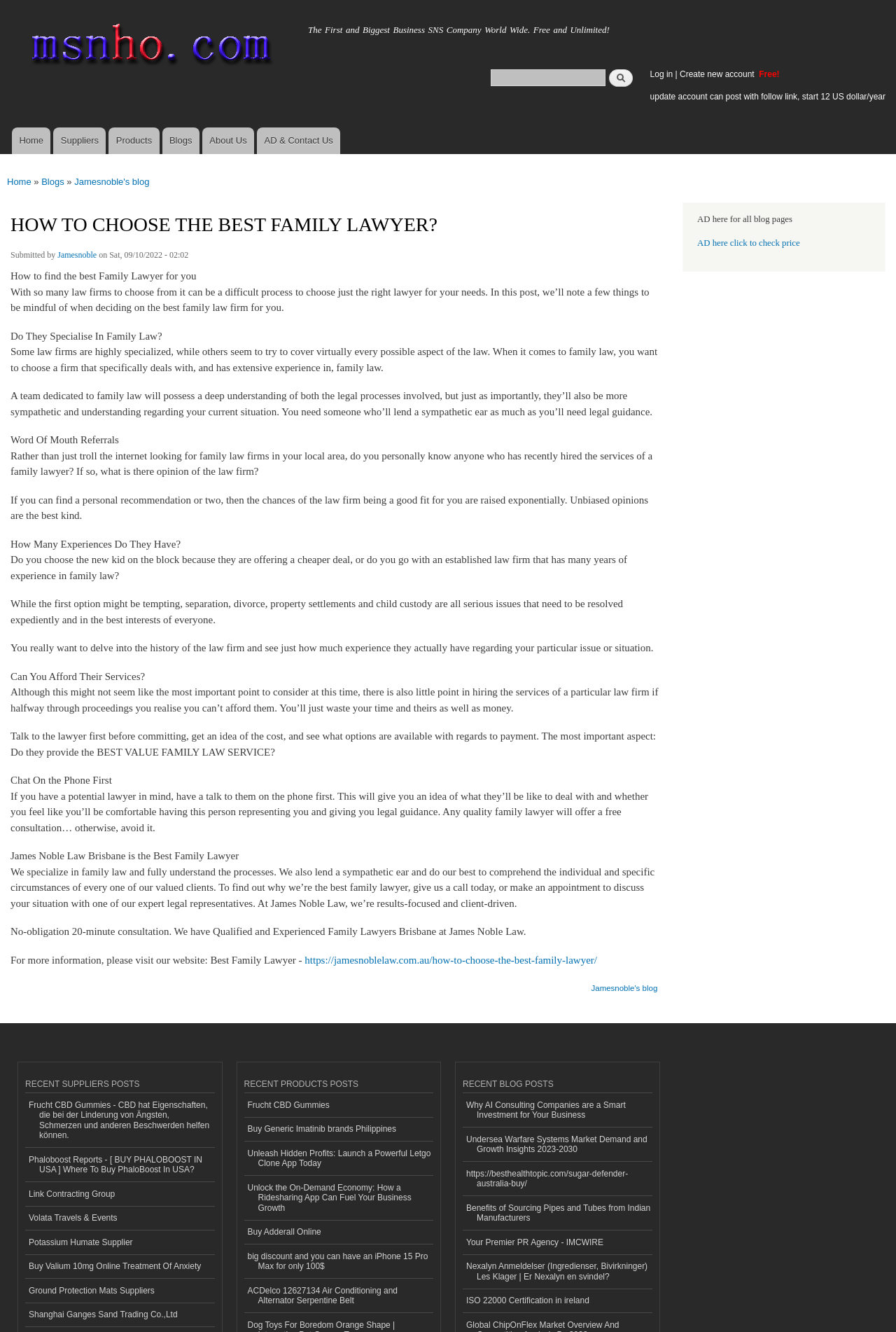What is the topic of the blog post?
Using the information from the image, provide a comprehensive answer to the question.

The topic of the blog post can be determined by reading the heading 'HOW TO CHOOSE THE BEST FAMILY LAWYER?' and the subsequent text, which provides guidance on selecting a suitable family lawyer.